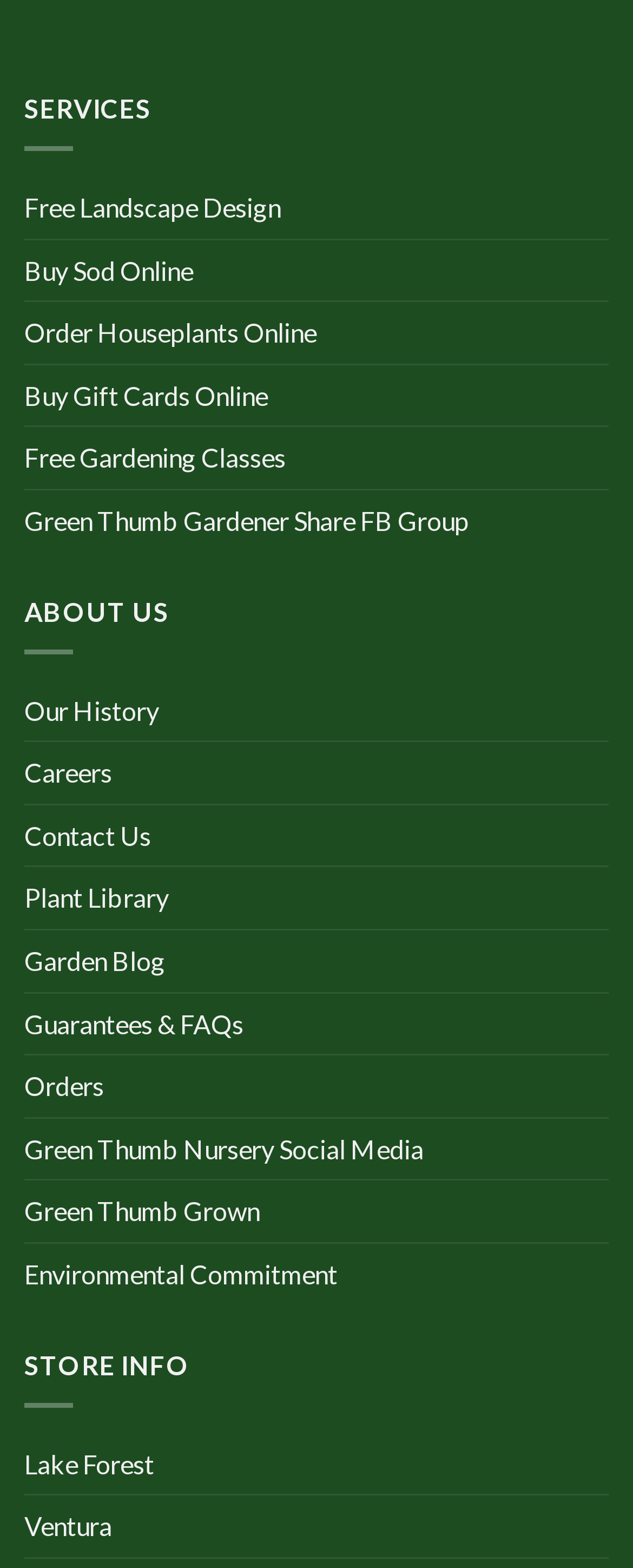Please indicate the bounding box coordinates of the element's region to be clicked to achieve the instruction: "Learn about the company's history". Provide the coordinates as four float numbers between 0 and 1, i.e., [left, top, right, bottom].

[0.038, 0.434, 0.251, 0.473]